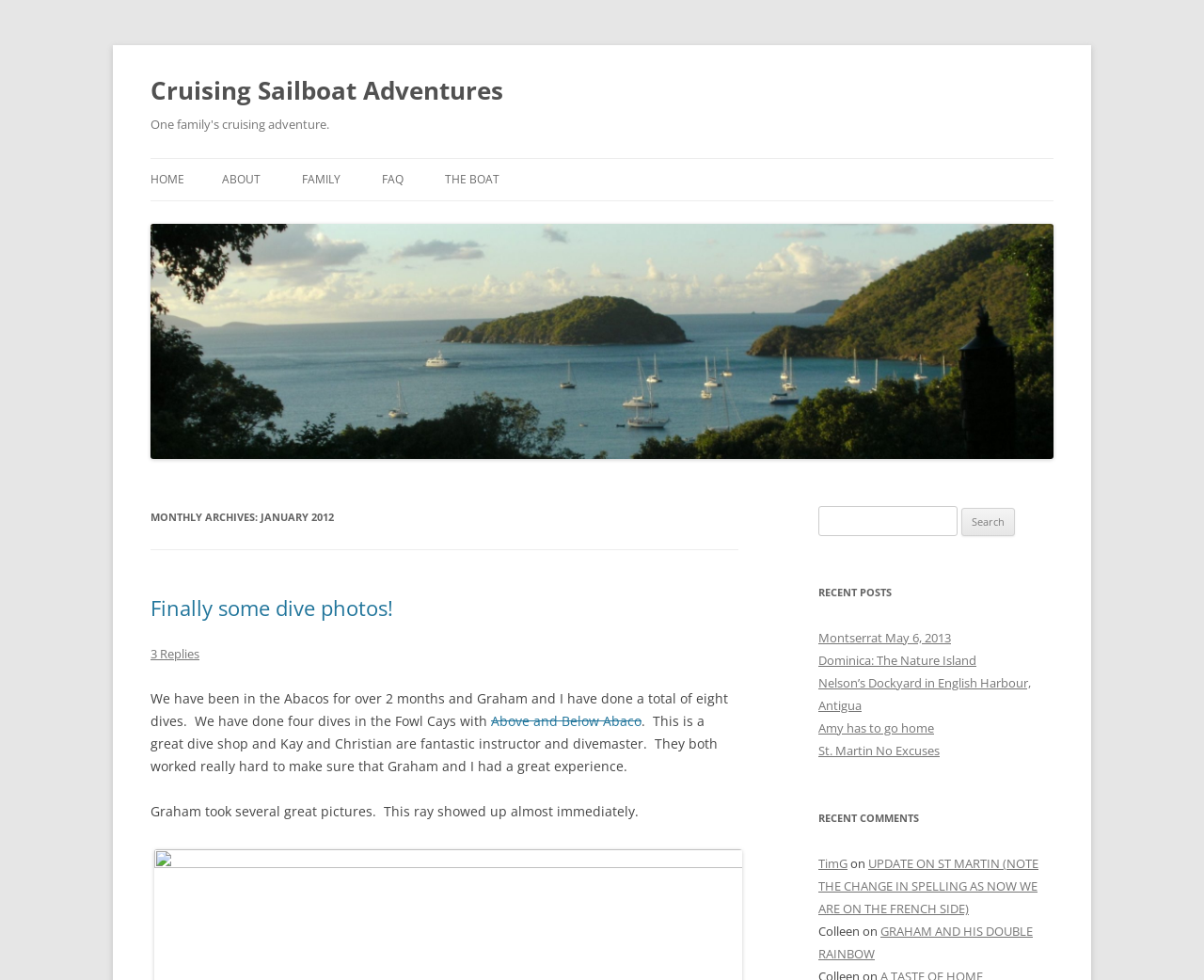Extract the main title from the webpage and generate its text.

Cruising Sailboat Adventures